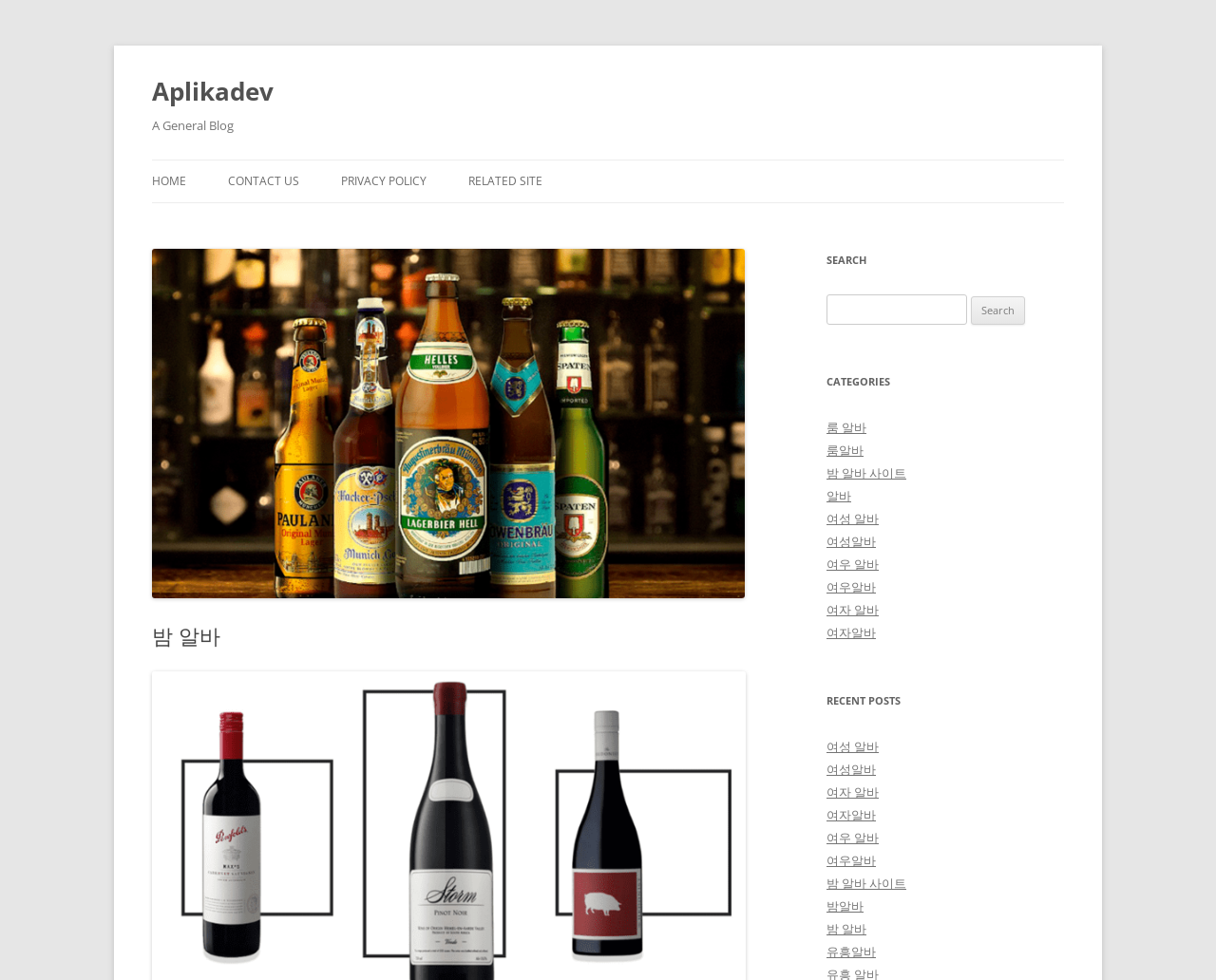What is the main category of job postings on this website?
Please respond to the question with a detailed and thorough explanation.

Based on the webpage structure and the links provided, it appears that the main category of job postings on this website is 'Alba', which is a Korean term for part-time or temporary jobs. This is evident from the multiple links with 'Alba' in their text, such as '룸 알바', '여성 알바', and '밤 알바'.